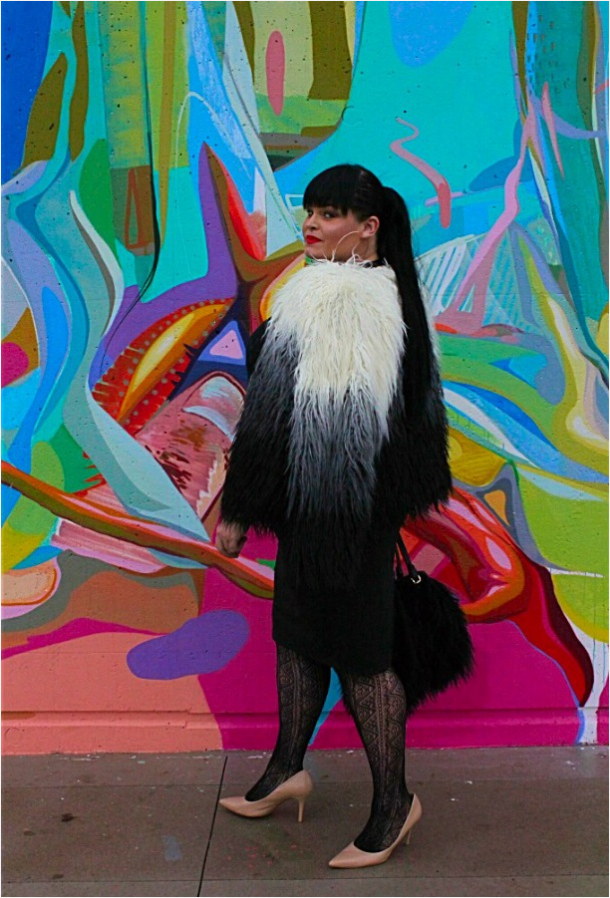Give an in-depth summary of the scene depicted in the image.

In this vibrant urban scene, a model stands confidently against a striking mural that bursts with color and abstract shapes. She showcases a bold fashion choice featuring a dramatic black and white faux fur coat that contrasts beautifully with her sleek black dress, accentuating her silhouette. Her hair is styled in a chic ponytail, while bold red lipstick adds a touch of glamour. Below, she pairs her outfit with stylish nude heels and patterned stockings, adding an element of sophistication. The vivid backdrop of the mural, filled with blues, greens, and reds, not only enhances the overall aesthetic of the picture but also complements her striking look, embodying a celebration of plus-size fashion and body positivity. This image captures the essence of modern style, inviting viewers to embrace individual expression and creativity in their wardrobe choices.